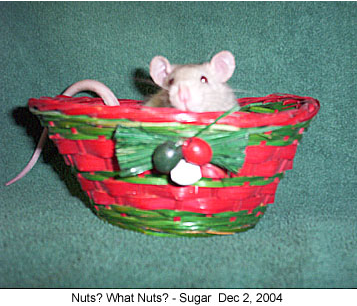Detail every aspect of the image in your caption.

This charming image features a small mouse named Sugar, appearing curiously from a festive, woven basket adorned with red and green hues. The mouse's soft, light-colored fur adds a touch of cuteness as it pokes its head above the rim, showcasing its alert expression and whiskers. The basket is decorated with a bow and small ornaments, enhancing the holiday spirit. Below the image, the caption reads, “Nuts? What Nuts? - Sugar Dec 2, 2004,” indicating it was taken during a festive period and emphasizing the playful nature of the scene. The overall presentation captures a delightful moment, celebrating the joy of pets during the holidays.